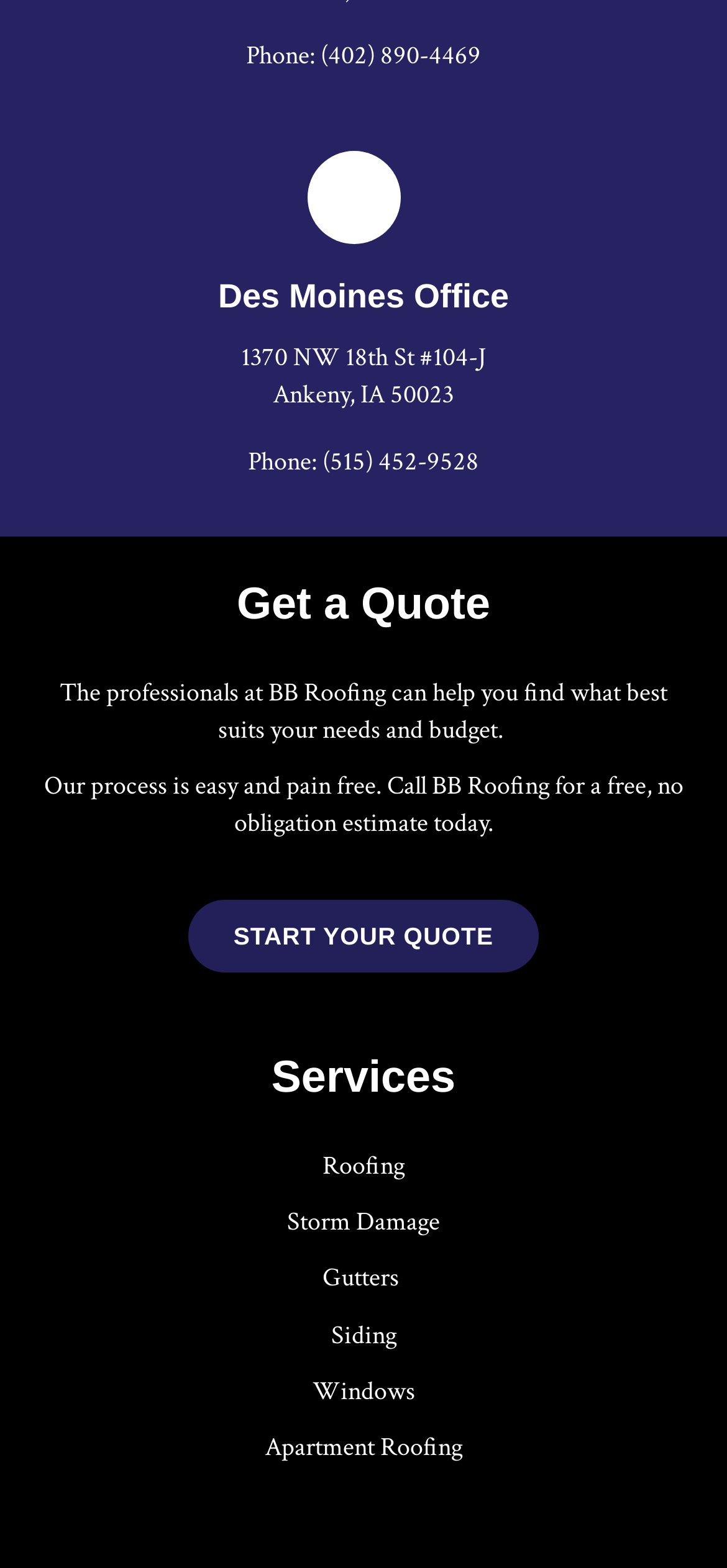Can you identify the bounding box coordinates of the clickable region needed to carry out this instruction: 'Learn about Storm Damage services'? The coordinates should be four float numbers within the range of 0 to 1, stated as [left, top, right, bottom].

[0.395, 0.769, 0.605, 0.79]